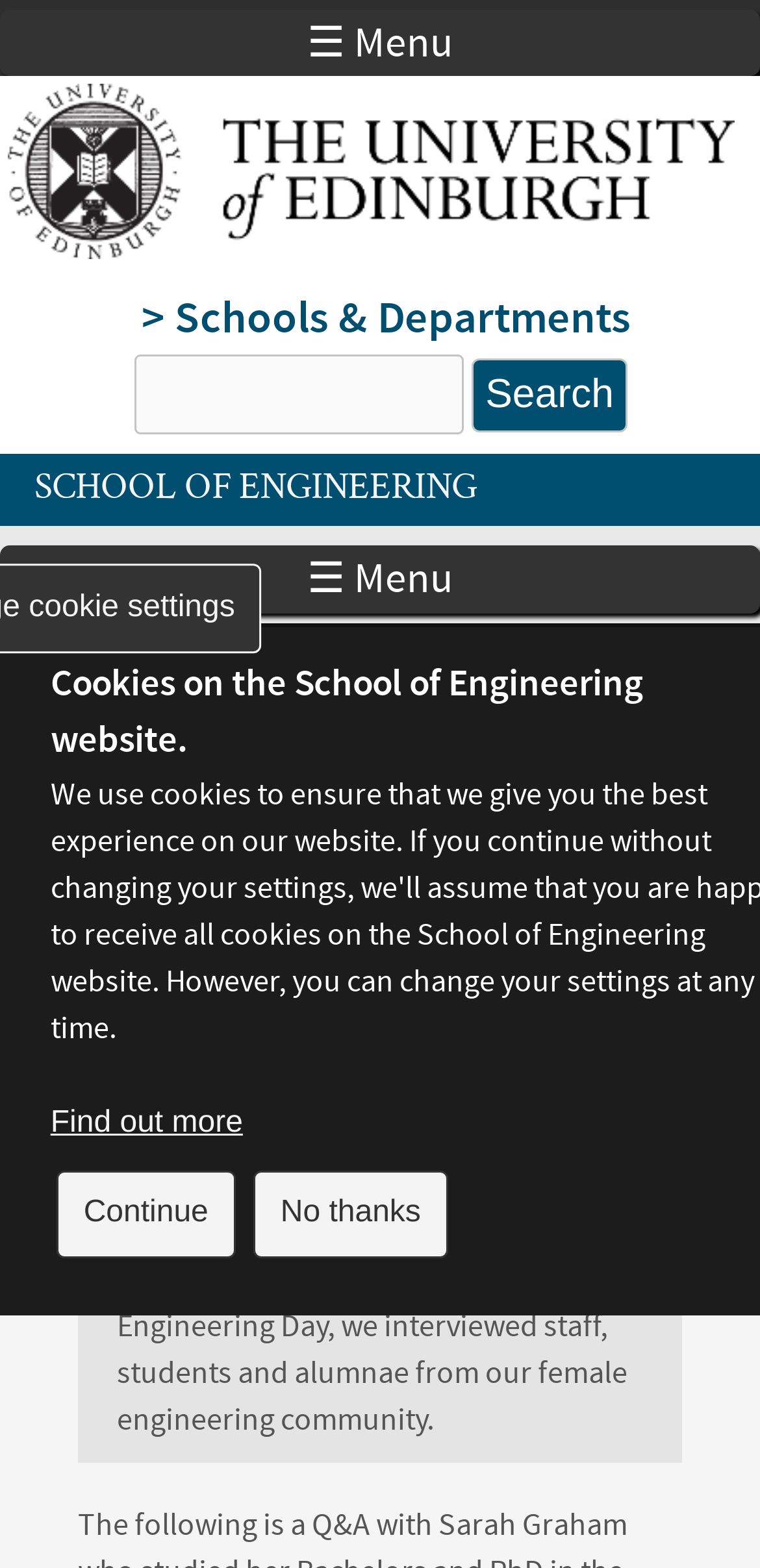Determine the bounding box coordinates of the section I need to click to execute the following instruction: "Click the 'Find out more' button". Provide the coordinates as four float numbers between 0 and 1, i.e., [left, top, right, bottom].

[0.066, 0.705, 0.32, 0.728]